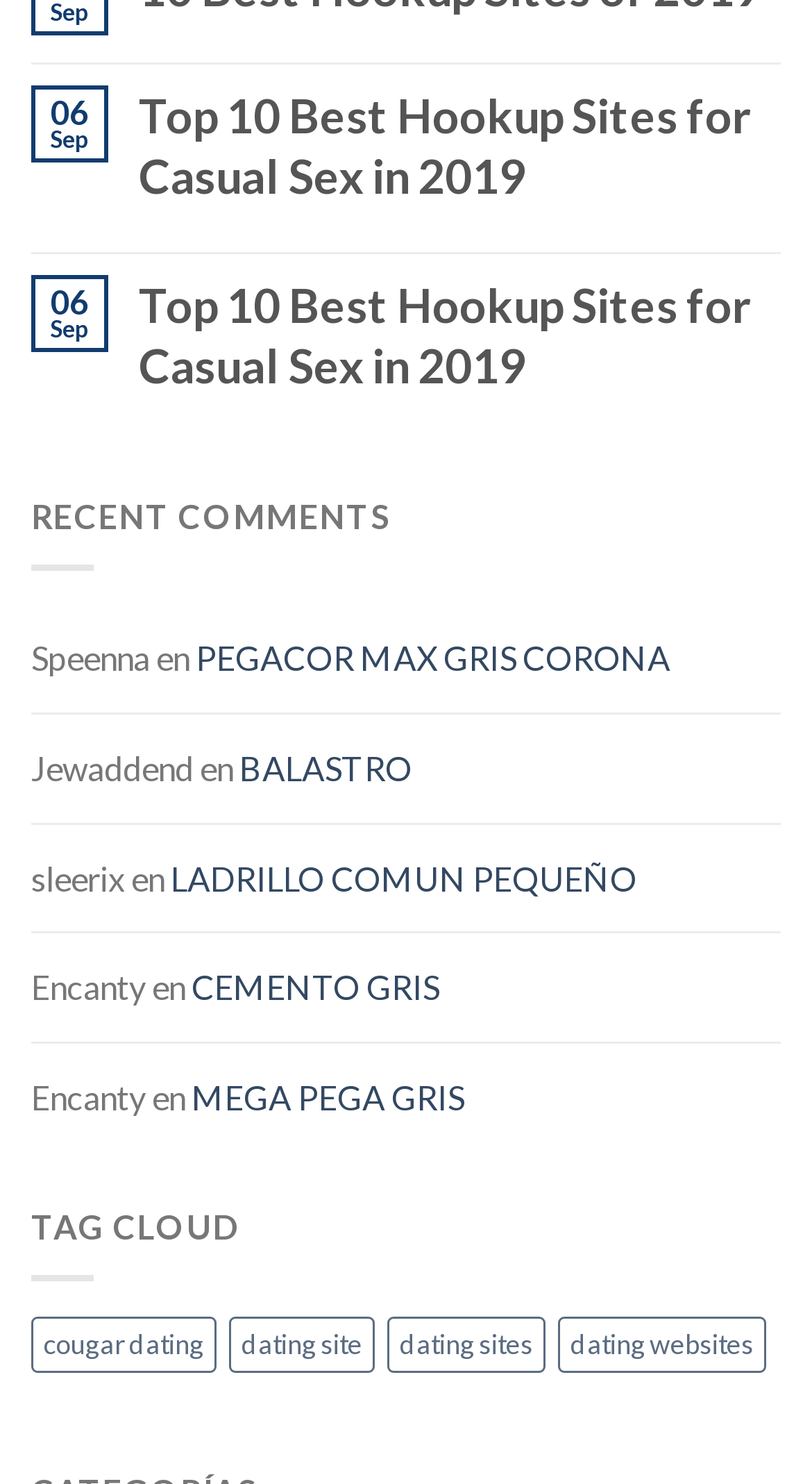Provide the bounding box coordinates for the area that should be clicked to complete the instruction: "click on the link to top 10 best hookup sites".

[0.171, 0.058, 0.962, 0.14]